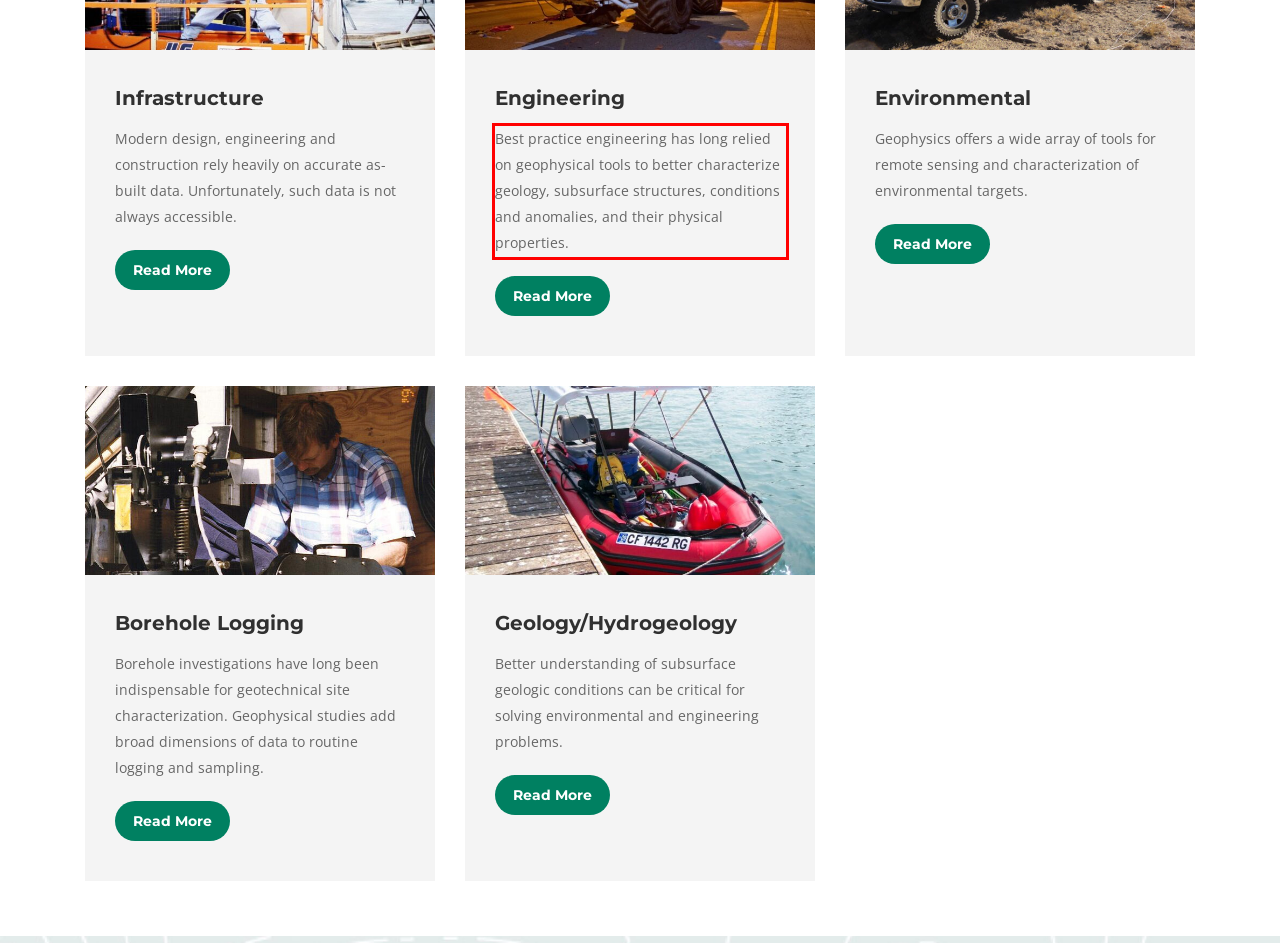Please look at the screenshot provided and find the red bounding box. Extract the text content contained within this bounding box.

Best practice engineering has long relied on geophysical tools to better characterize geology, subsurface structures, conditions and anomalies, and their physical properties.